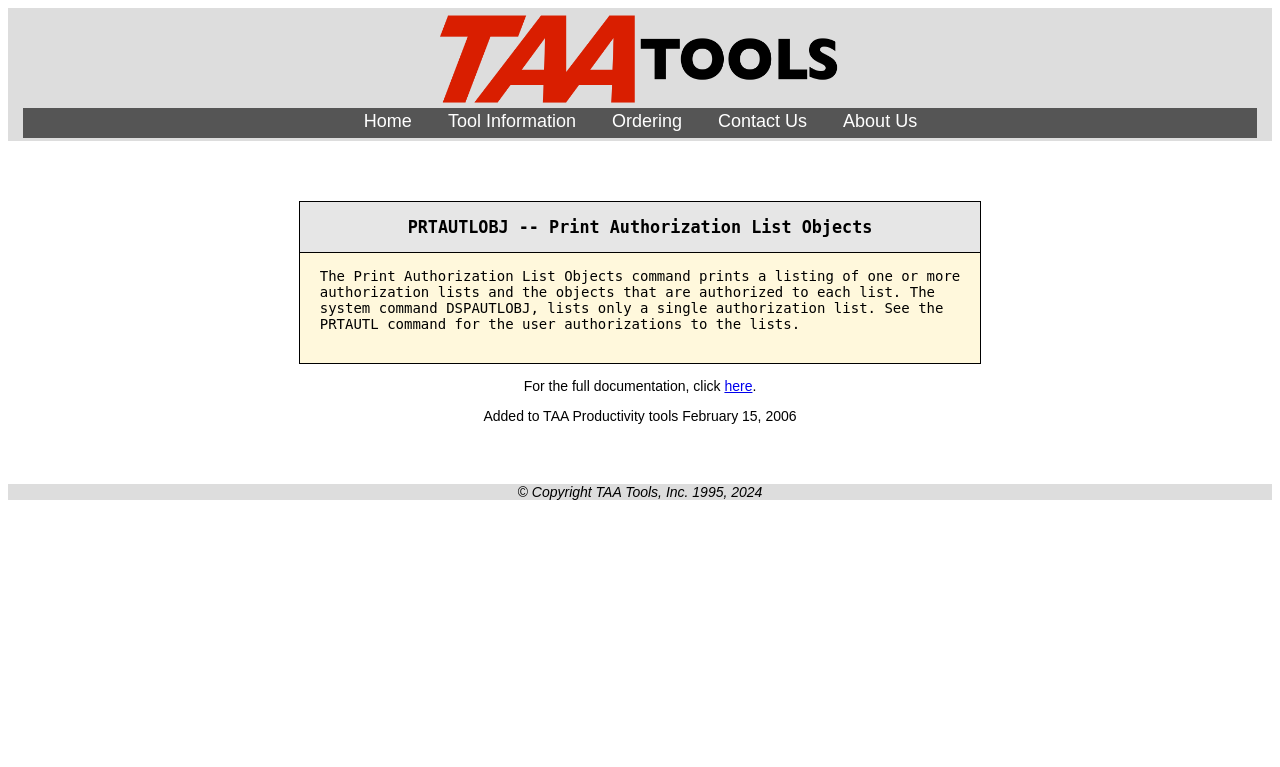Identify the bounding box of the UI component described as: "here".

[0.566, 0.493, 0.588, 0.514]